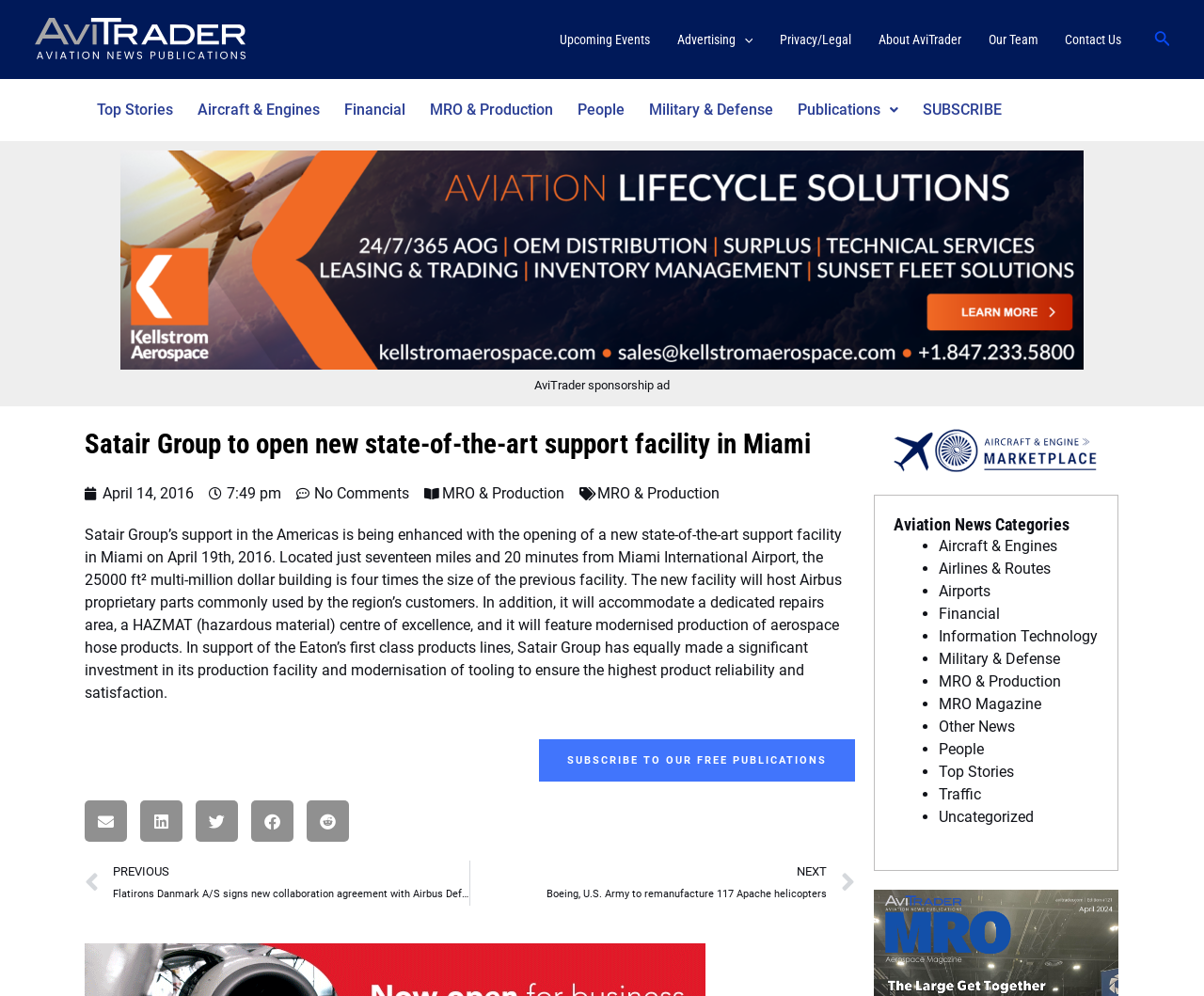How far is the new facility from Miami International Airport?
Can you provide a detailed and comprehensive answer to the question?

The webpage mentions 'Located just seventeen miles and 20 minutes from Miami International Airport...' which indicates that the new facility is seventeen miles and 20 minutes away from Miami International Airport.